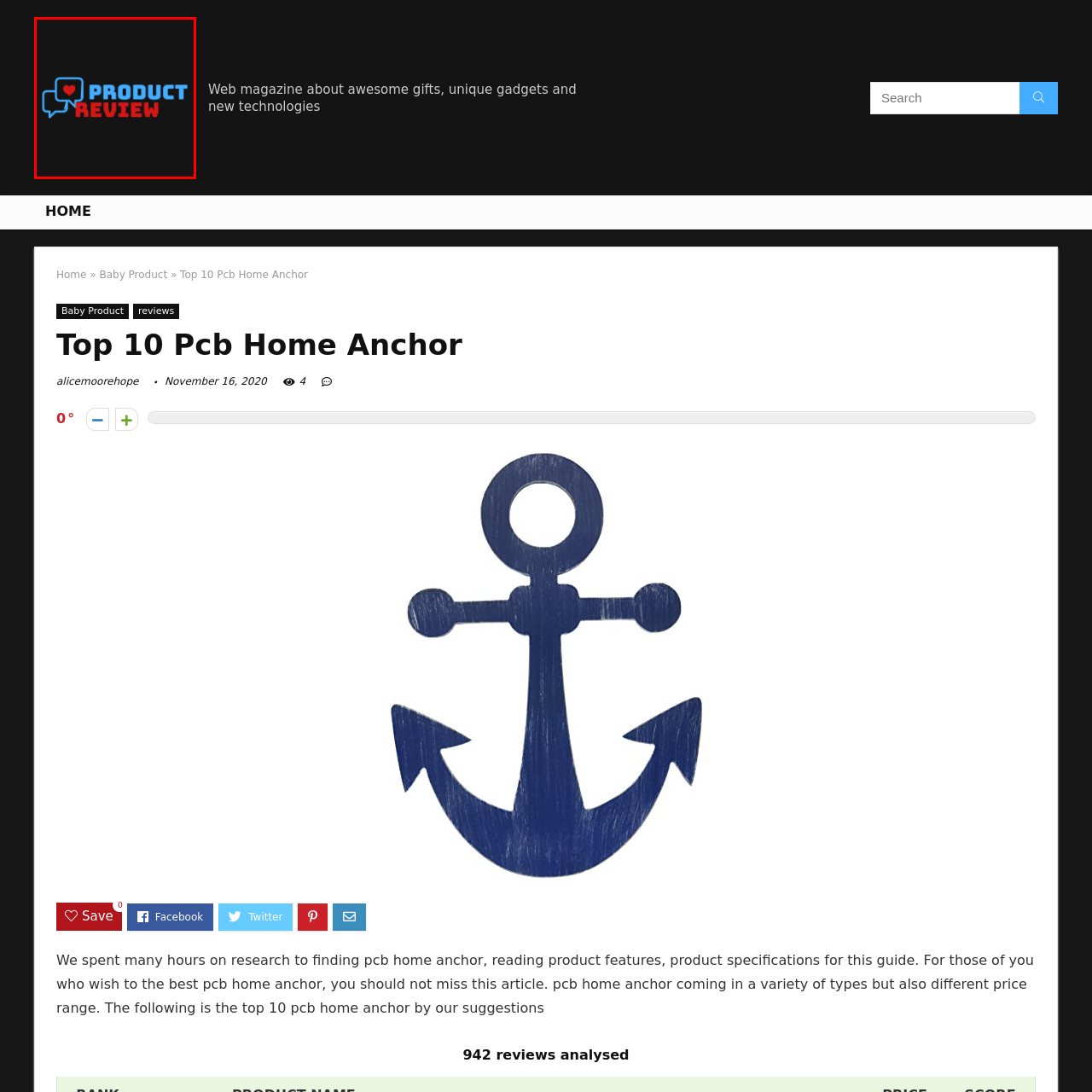What is the background color of the design?
Pay attention to the segment of the image within the red bounding box and offer a detailed answer to the question.

The question asks about the background color of the graphic design. It is evident that the background is a solid black, which enhances the visual impact of the bright colors and design elements, making it eye-catching and appealing for a platform dedicated to showcasing product evaluations and recommendations.